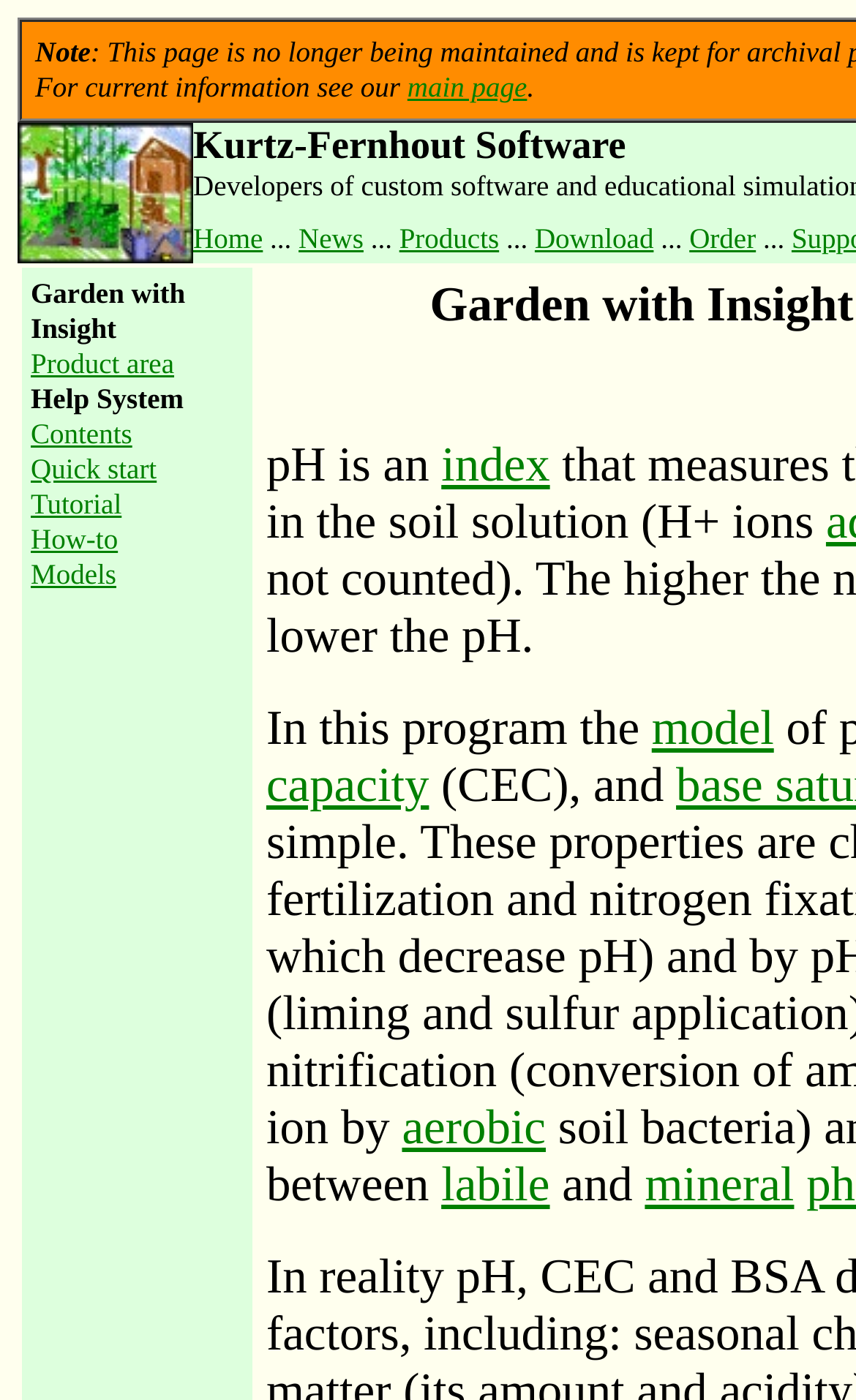Answer this question in one word or a short phrase: What is the topic of the help system?

Garden simulator